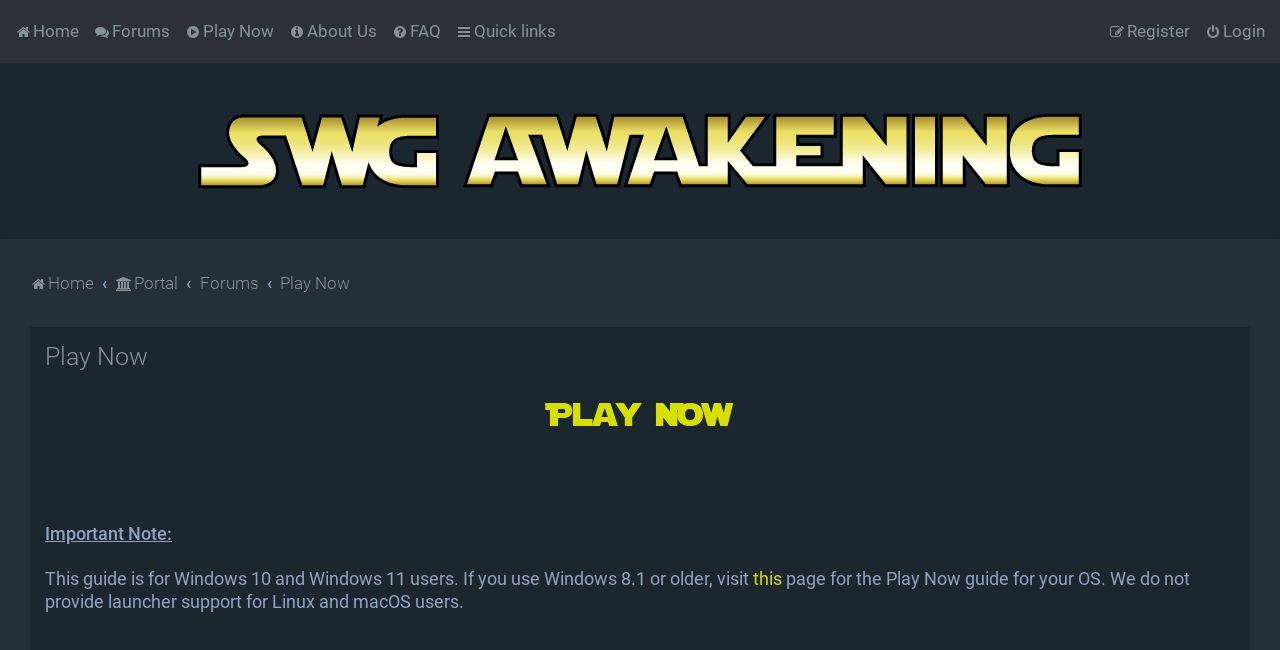Please find the bounding box coordinates of the clickable region needed to complete the following instruction: "Login". The bounding box coordinates must consist of four float numbers between 0 and 1, i.e., [left, top, right, bottom].

[0.941, 0.026, 0.988, 0.069]